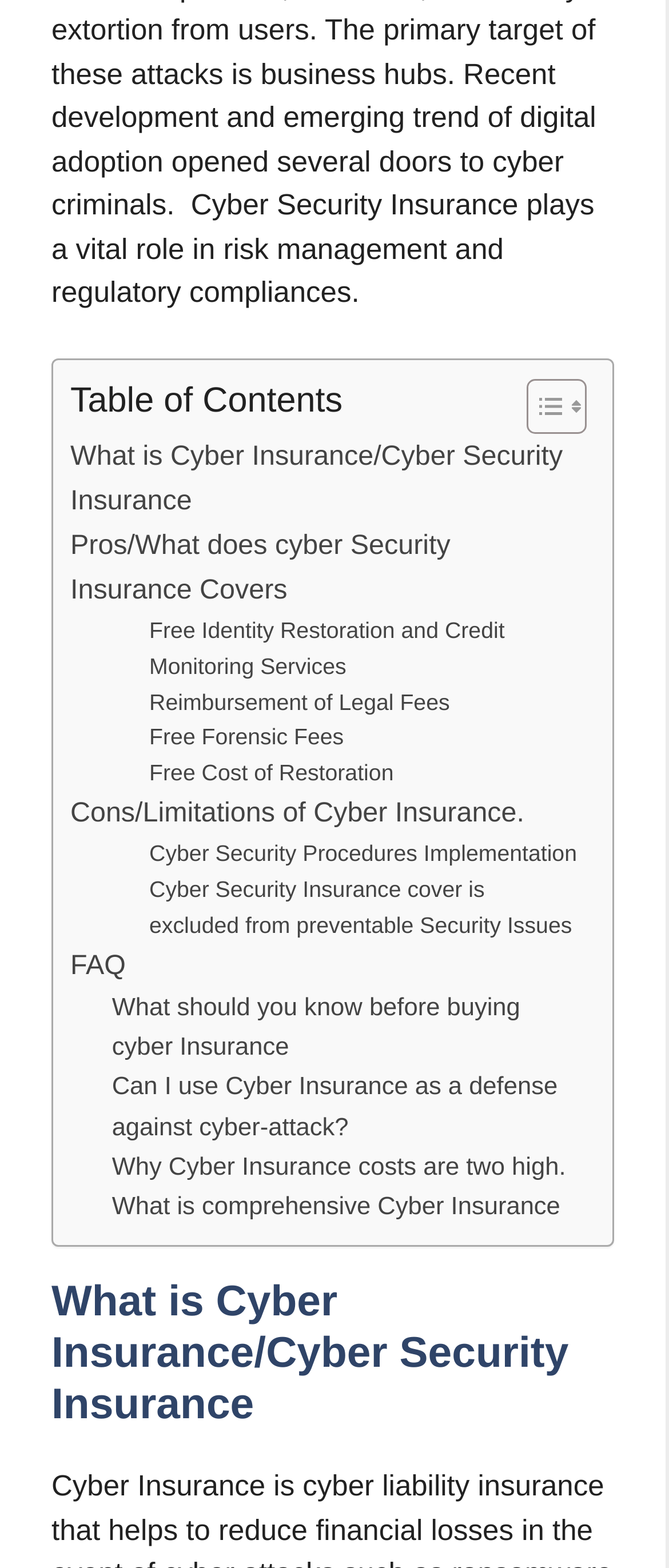Please reply with a single word or brief phrase to the question: 
How many links are there in the Table of Contents section?

11